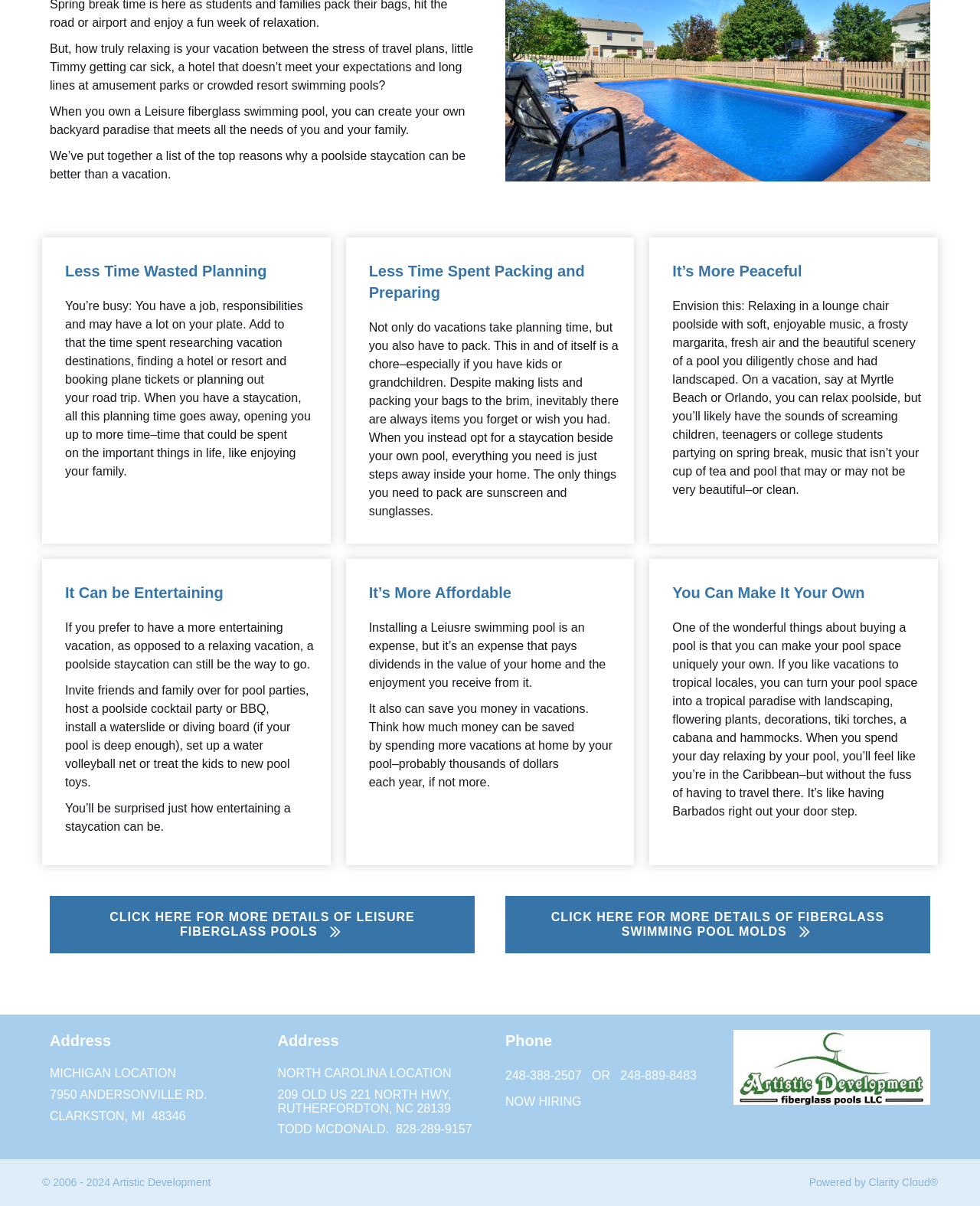Given the following UI element description: "Powered by Clarity Cloud®", find the bounding box coordinates in the webpage screenshot.

[0.826, 0.975, 0.957, 0.985]